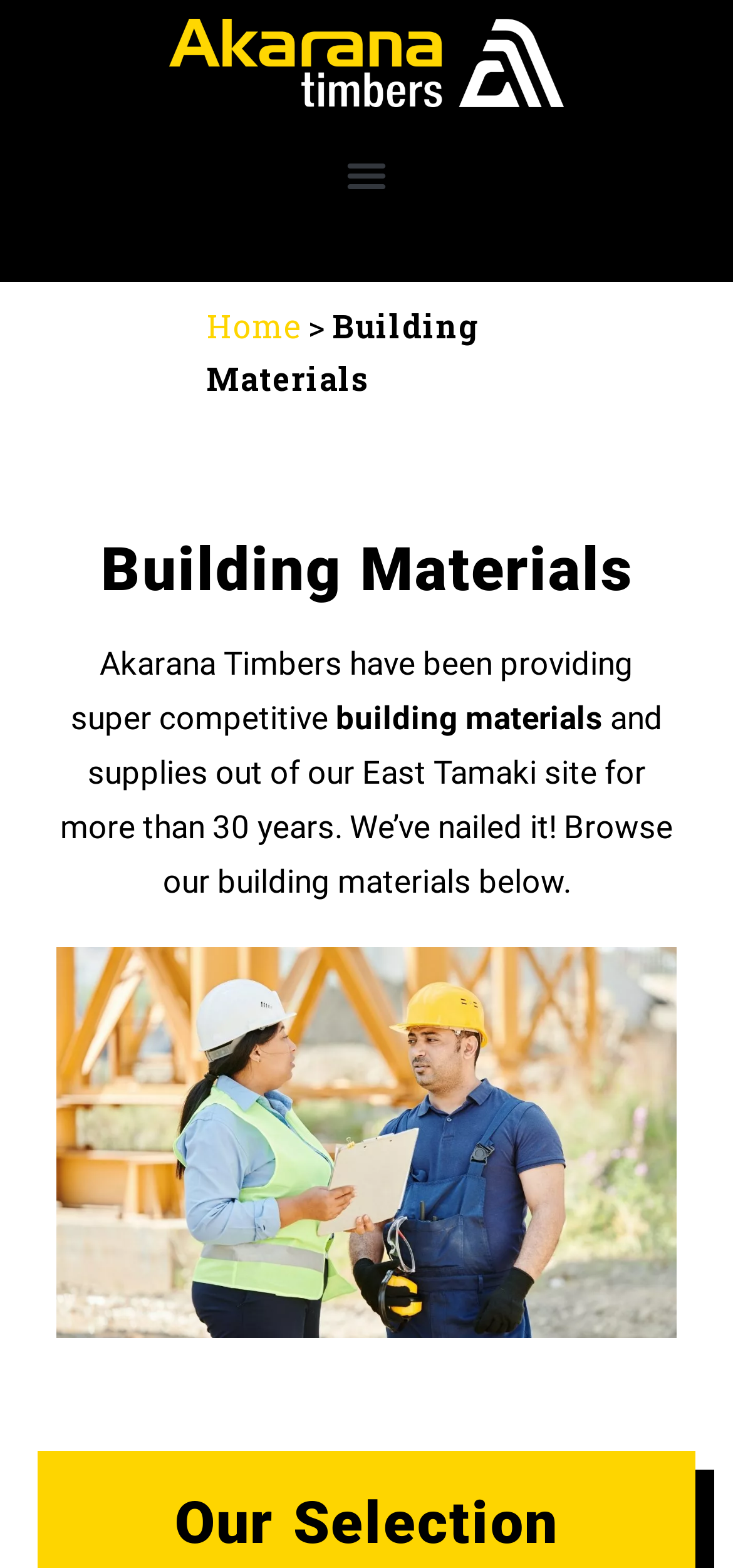Please provide the bounding box coordinate of the region that matches the element description: alt="Akarana Timbers Logo". Coordinates should be in the format (top-left x, top-left y, bottom-right x, bottom-right y) and all values should be between 0 and 1.

[0.231, 0.012, 0.769, 0.068]